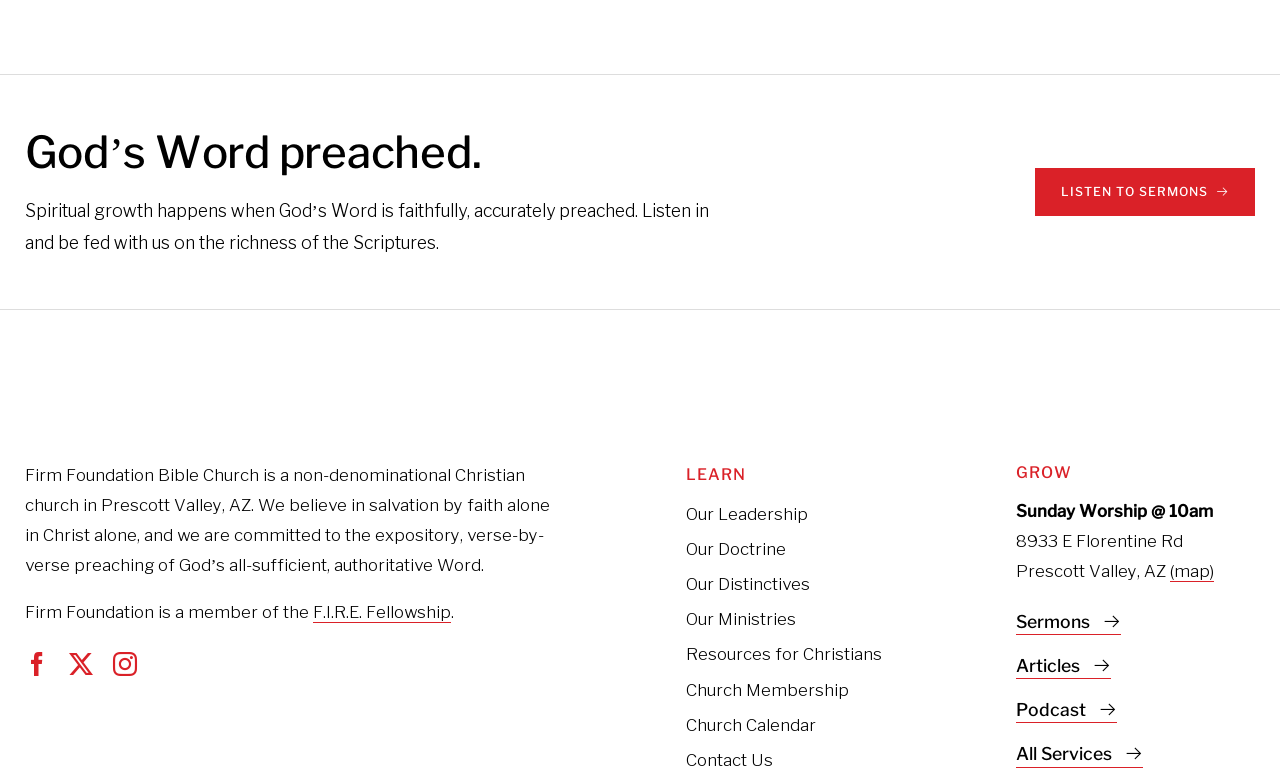Provide a one-word or one-phrase answer to the question:
What is the name of the church?

Firm Foundation Bible Church